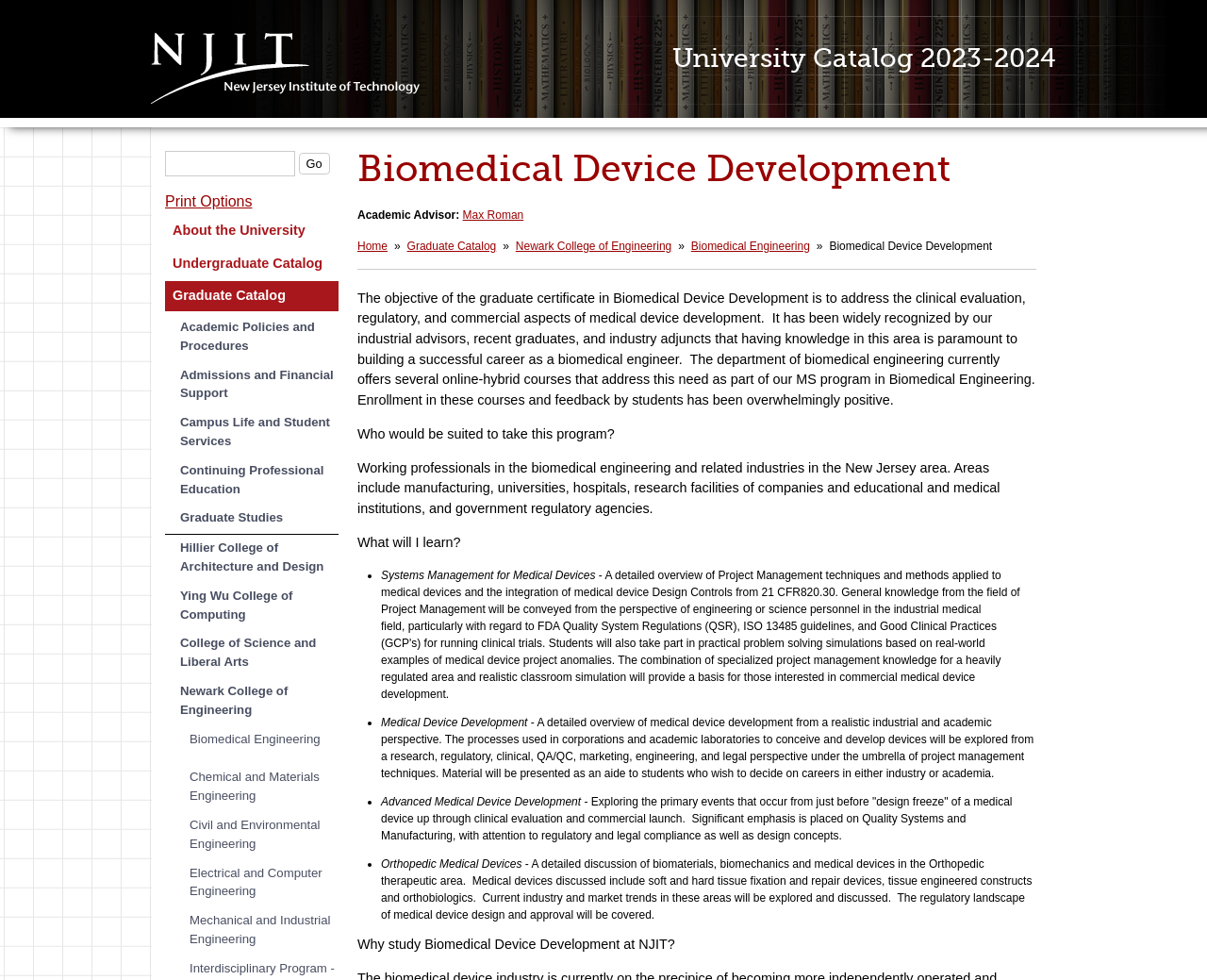What is the objective of the graduate certificate in Biomedical Device Development?
Based on the image, provide a one-word or brief-phrase response.

To address clinical evaluation, regulatory, and commercial aspects of medical device development